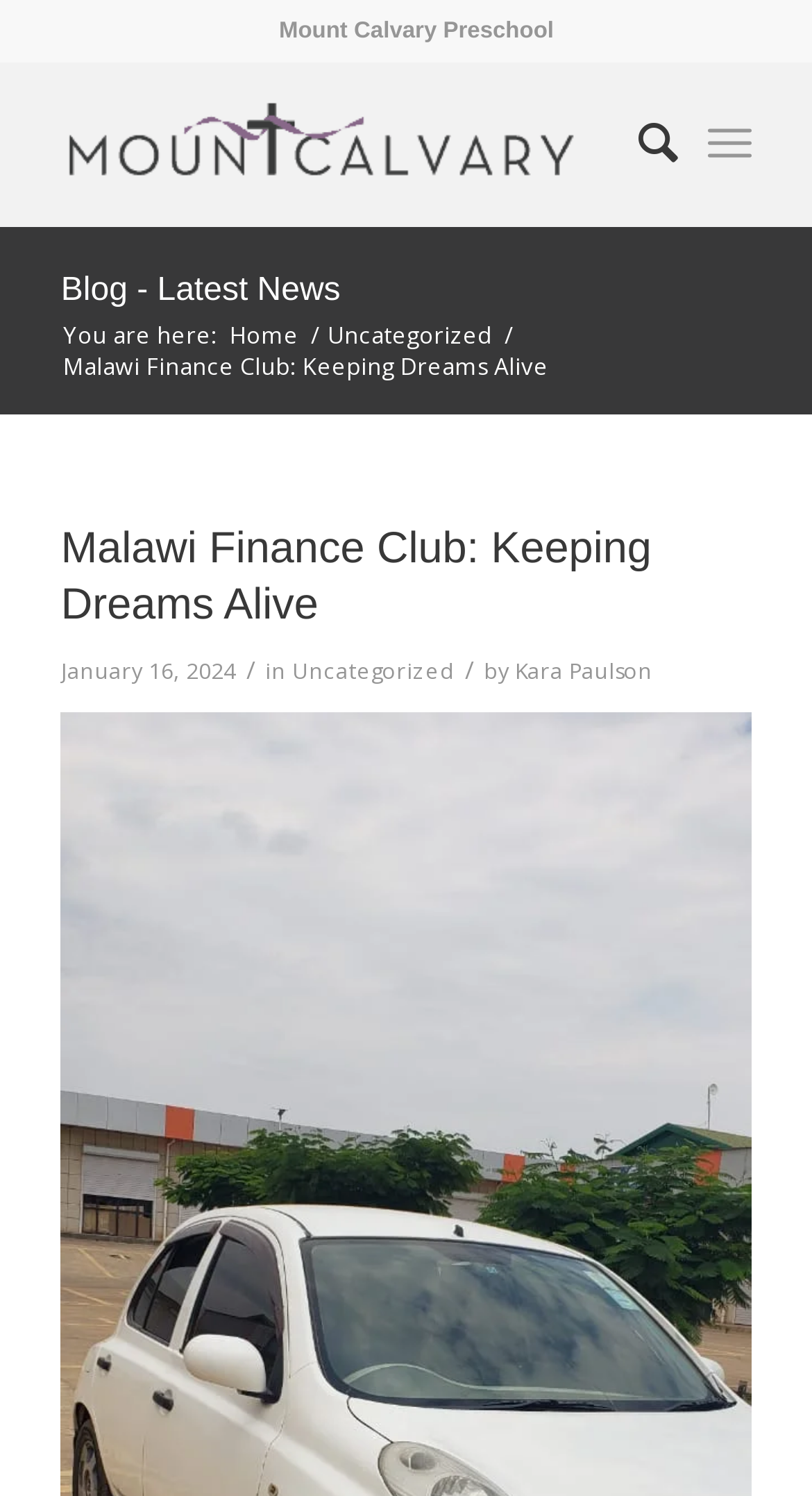Who is the author of the latest article?
Please answer the question with a single word or phrase, referencing the image.

Kara Paulson